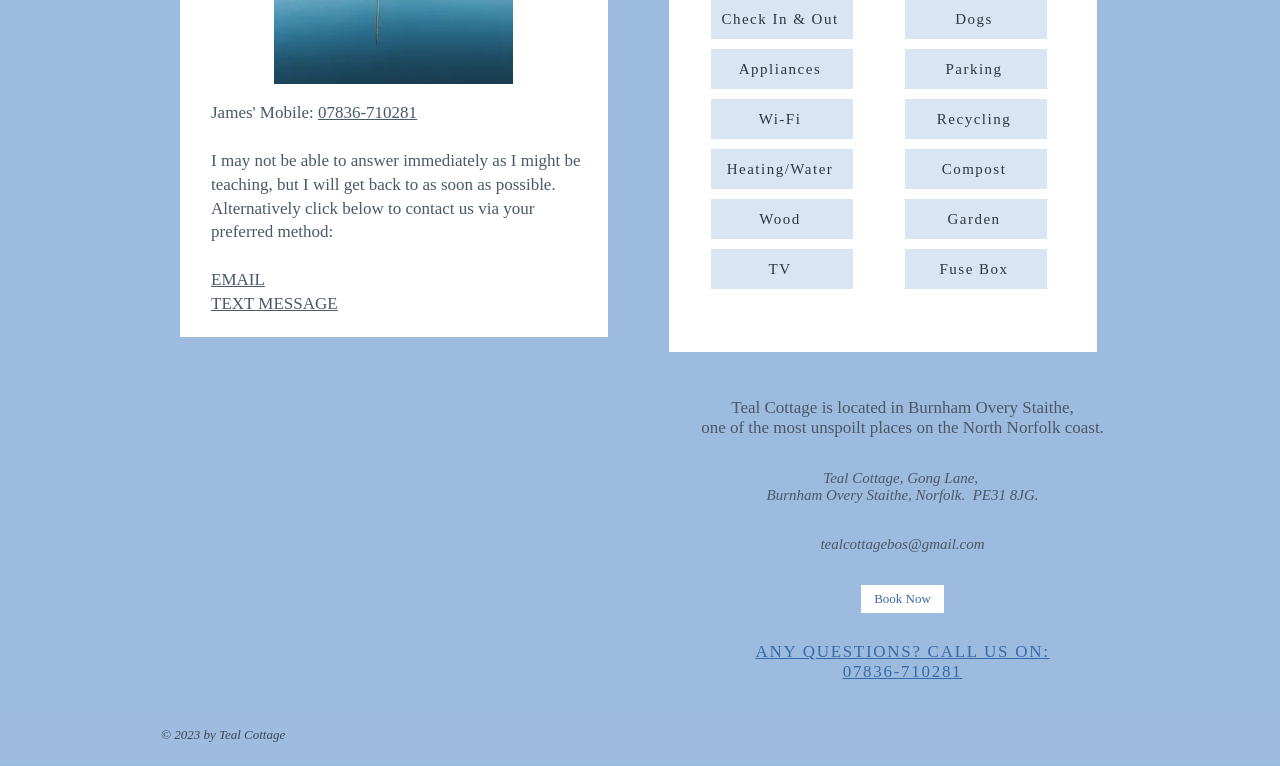Please identify the bounding box coordinates of the clickable area that will fulfill the following instruction: "Explore 'Pinterest' for inspiration". The coordinates should be in the format of four float numbers between 0 and 1, i.e., [left, top, right, bottom].

None